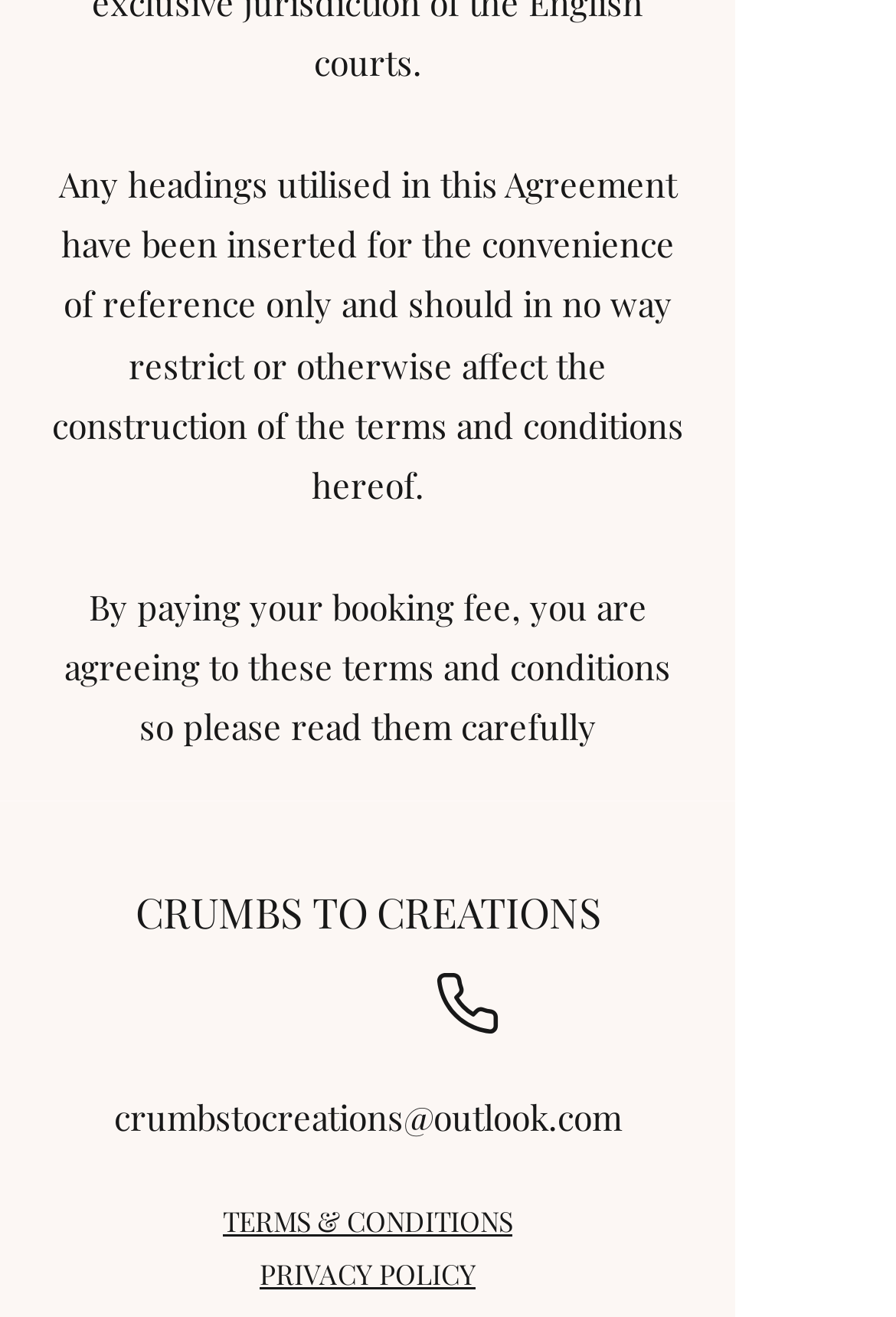What is the name of the company?
Using the screenshot, give a one-word or short phrase answer.

CRUMBS TO CREATIONS